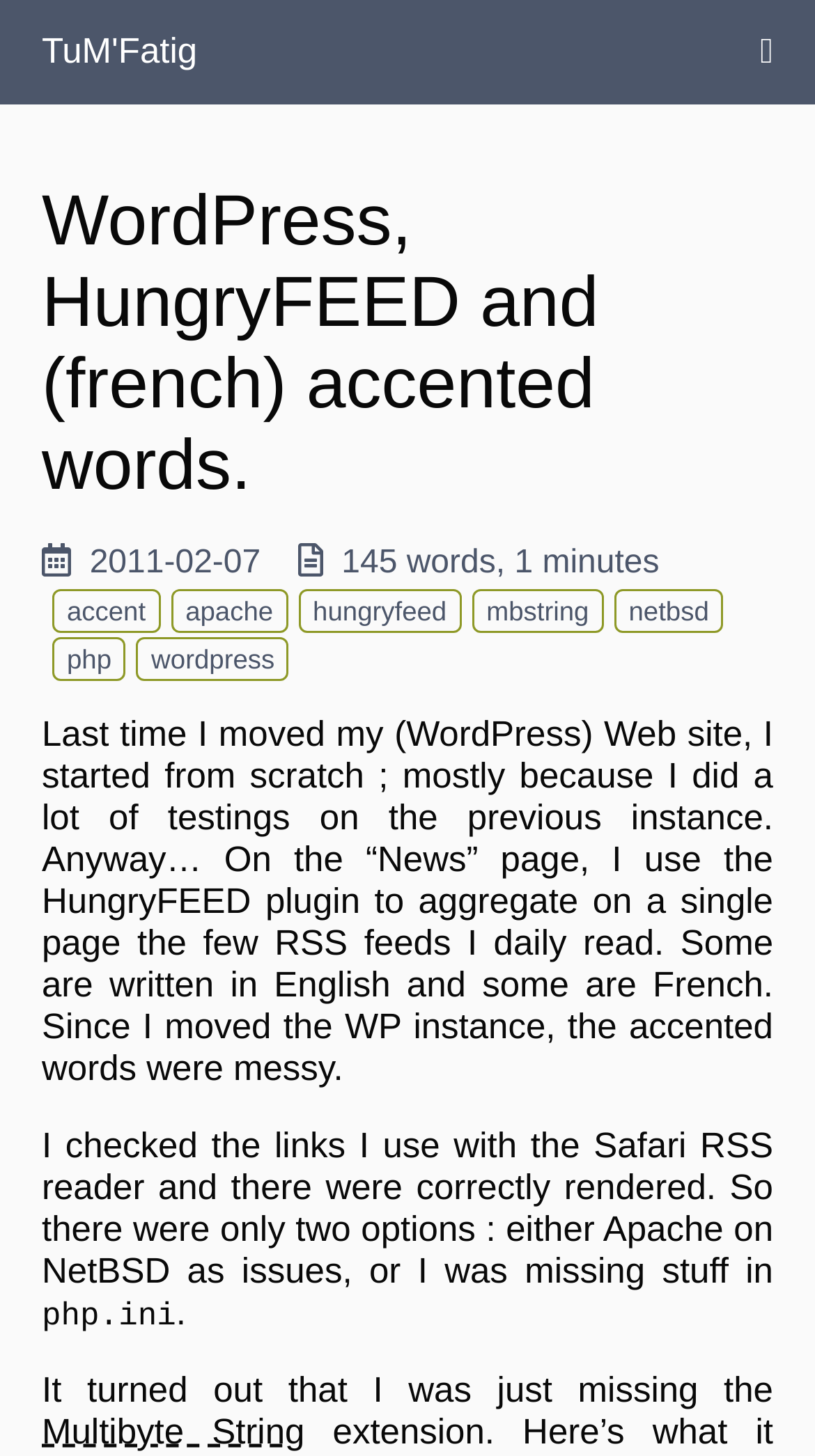Identify and provide the title of the webpage.

WordPress, HungryFEED and (french) accented words.